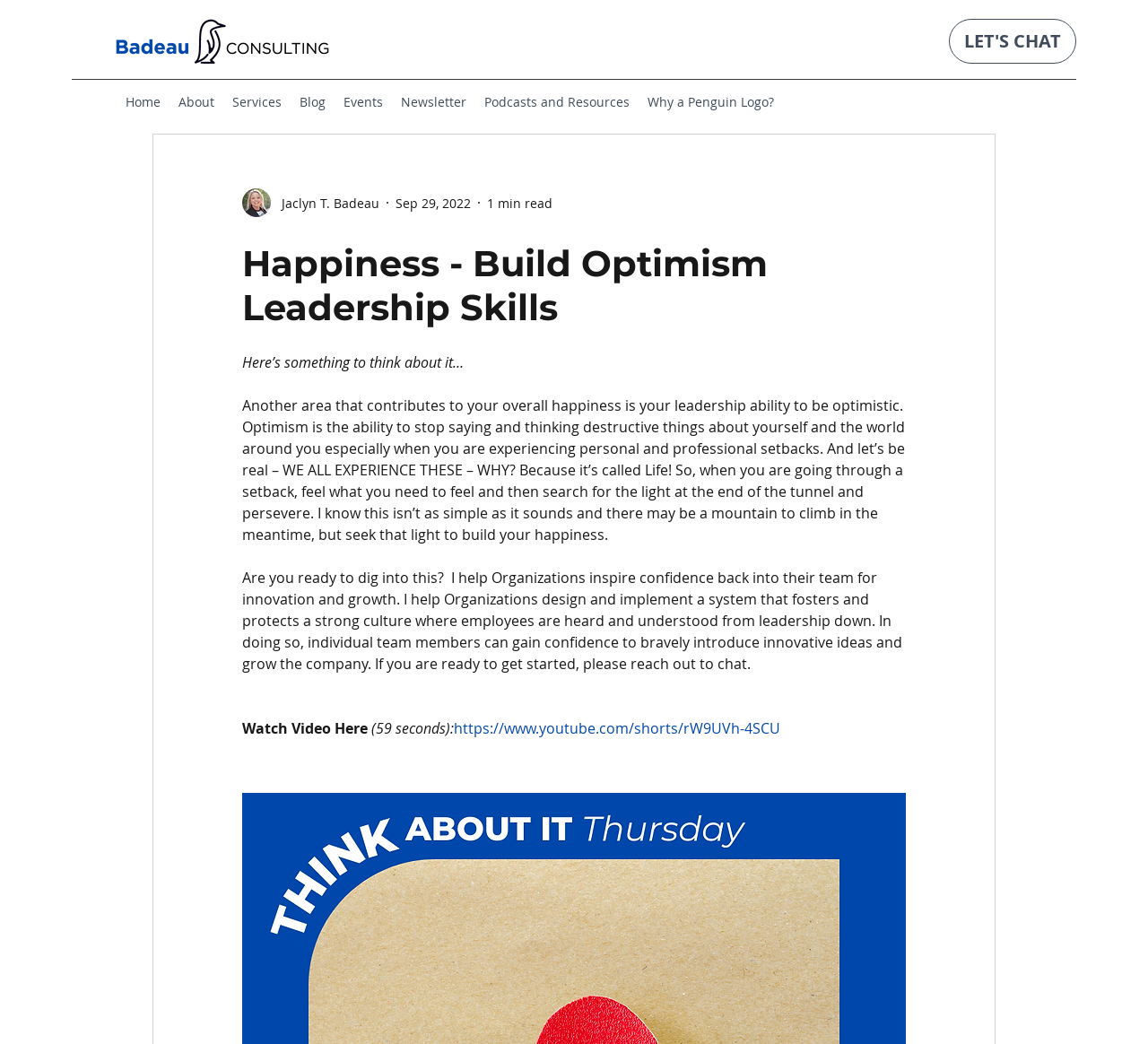Determine the bounding box coordinates of the region I should click to achieve the following instruction: "Click the 'LET'S CHAT' button". Ensure the bounding box coordinates are four float numbers between 0 and 1, i.e., [left, top, right, bottom].

[0.827, 0.018, 0.938, 0.061]